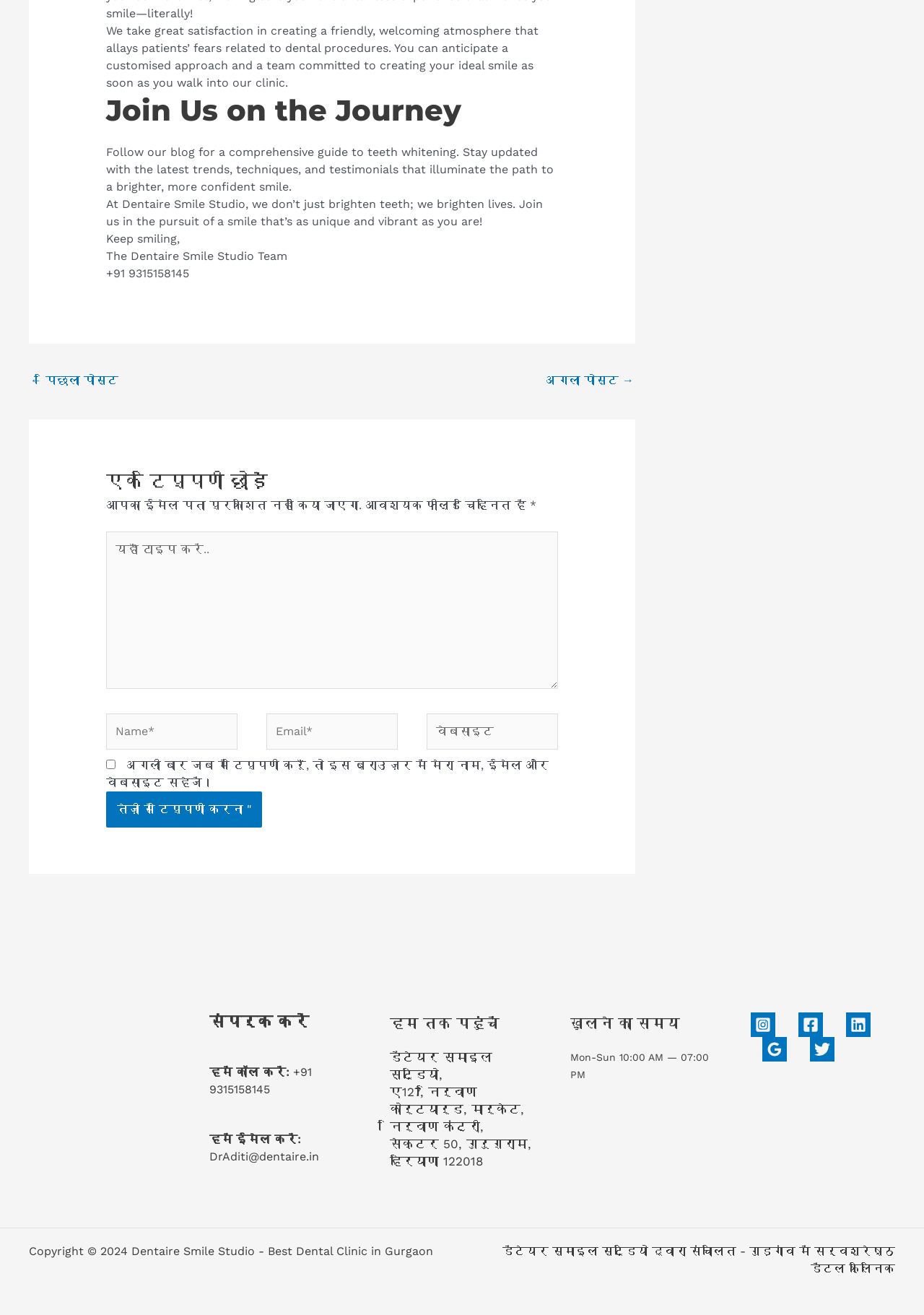Determine the bounding box coordinates of the clickable element to complete this instruction: "Enter your name in the 'Name*' field". Provide the coordinates in the format of four float numbers between 0 and 1, [left, top, right, bottom].

[0.115, 0.543, 0.257, 0.57]